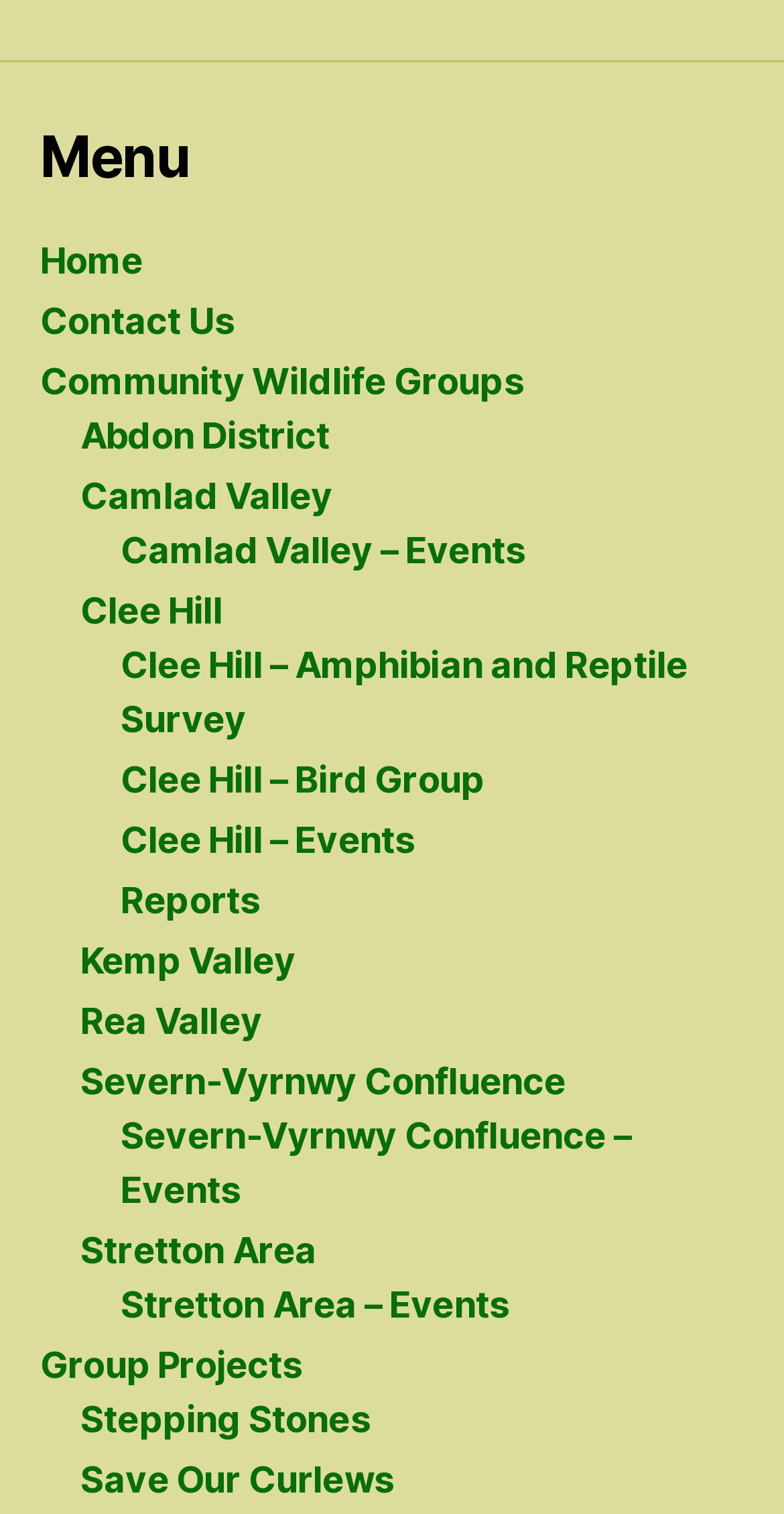Determine the bounding box coordinates of the region that needs to be clicked to achieve the task: "explore abdon district".

[0.103, 0.274, 0.421, 0.302]